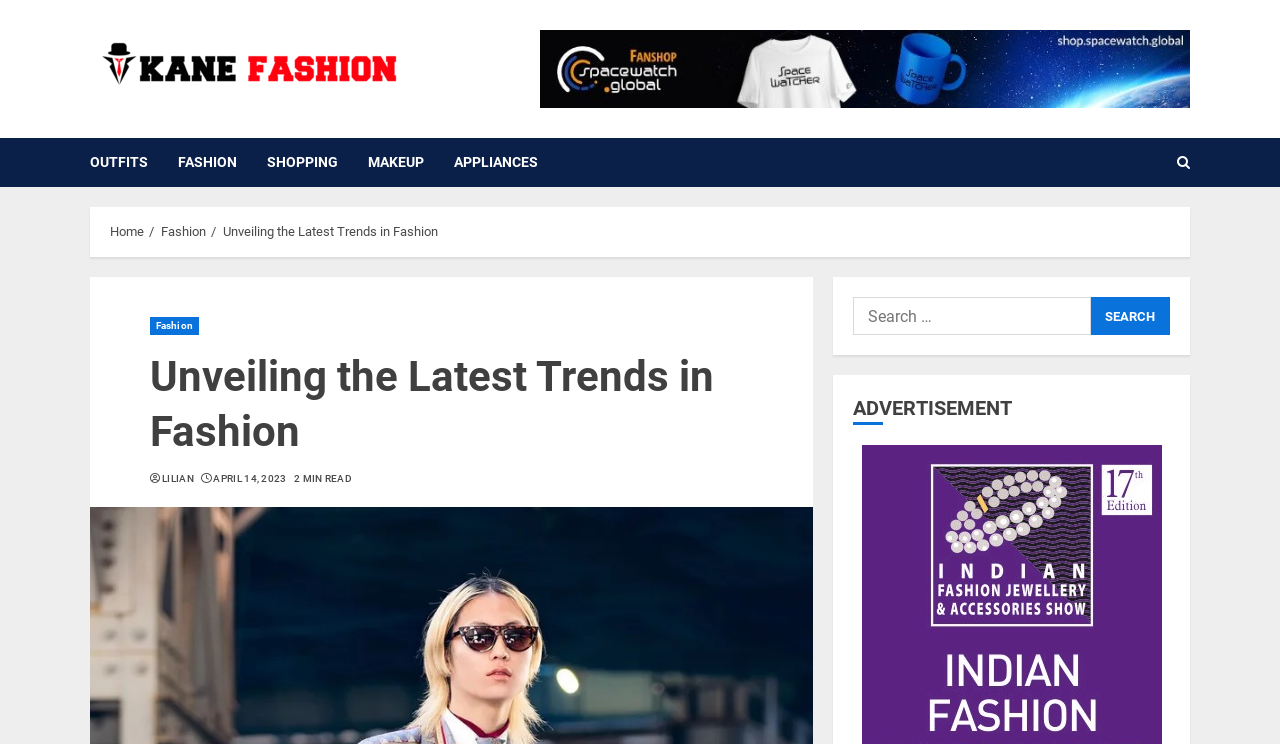From the webpage screenshot, predict the bounding box of the UI element that matches this description: "April 14, 2023".

[0.167, 0.634, 0.224, 0.653]